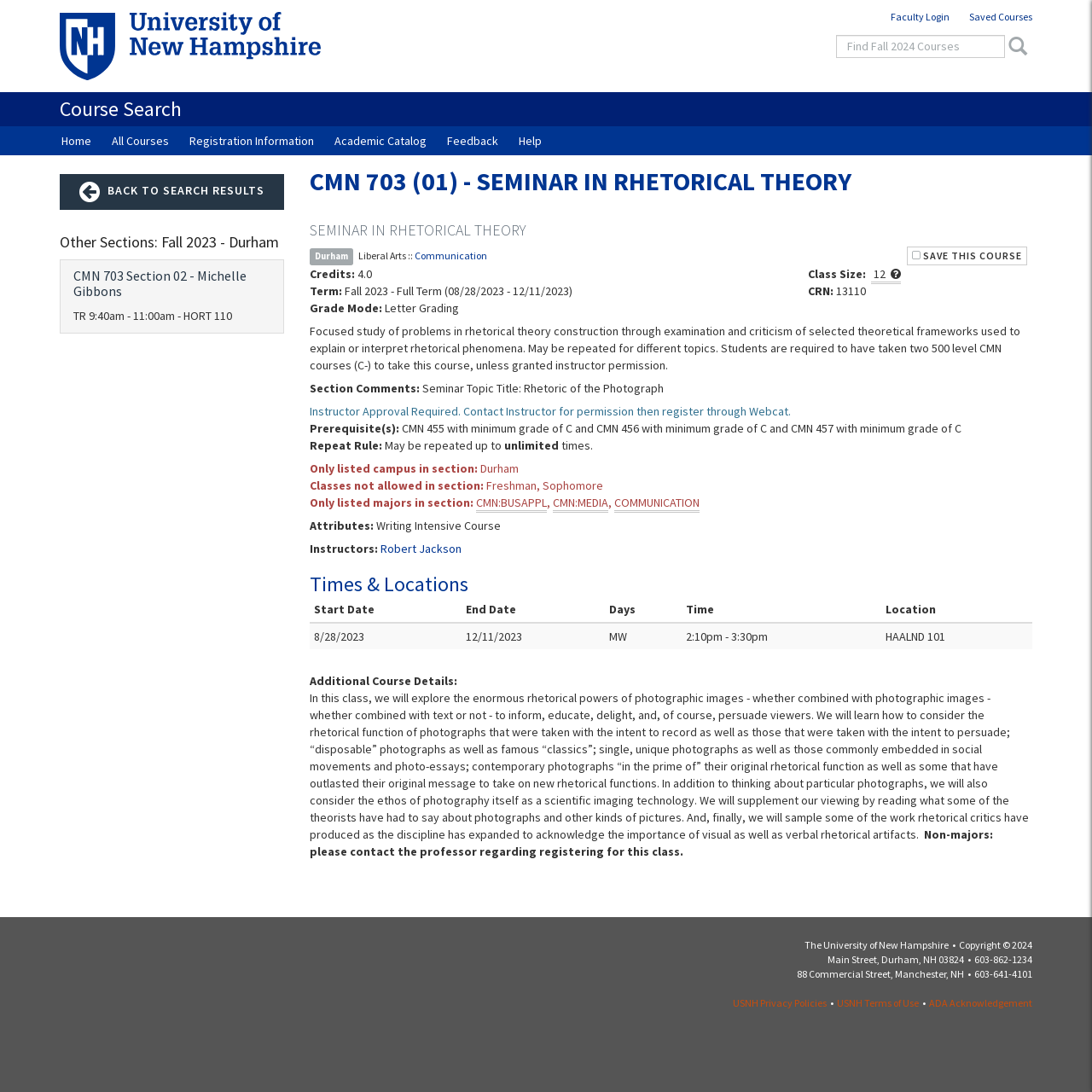Can you pinpoint the bounding box coordinates for the clickable element required for this instruction: "Click on the WEDDINGS link"? The coordinates should be four float numbers between 0 and 1, i.e., [left, top, right, bottom].

None